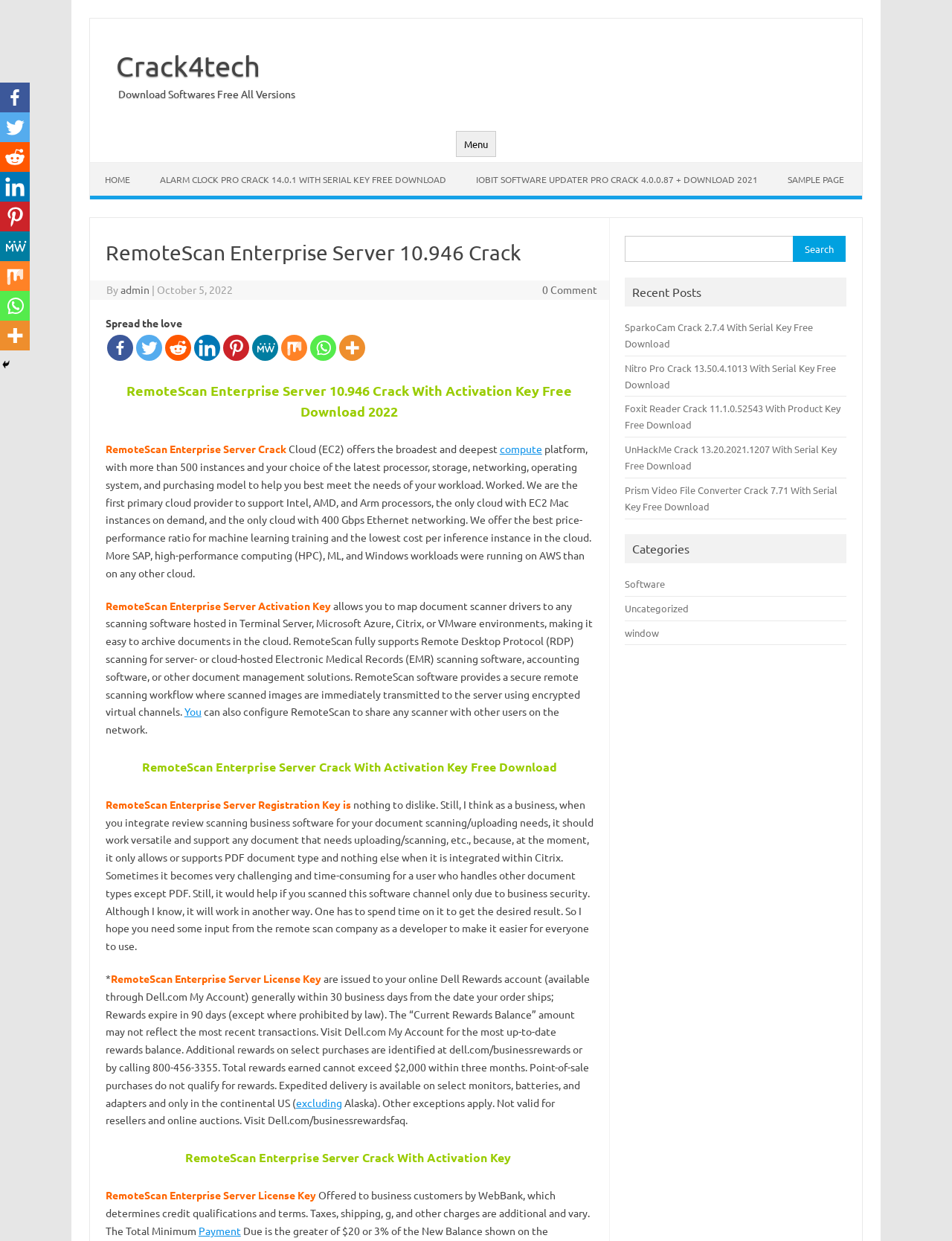Use one word or a short phrase to answer the question provided: 
What is the name of the software being described?

RemoteScan Enterprise Server